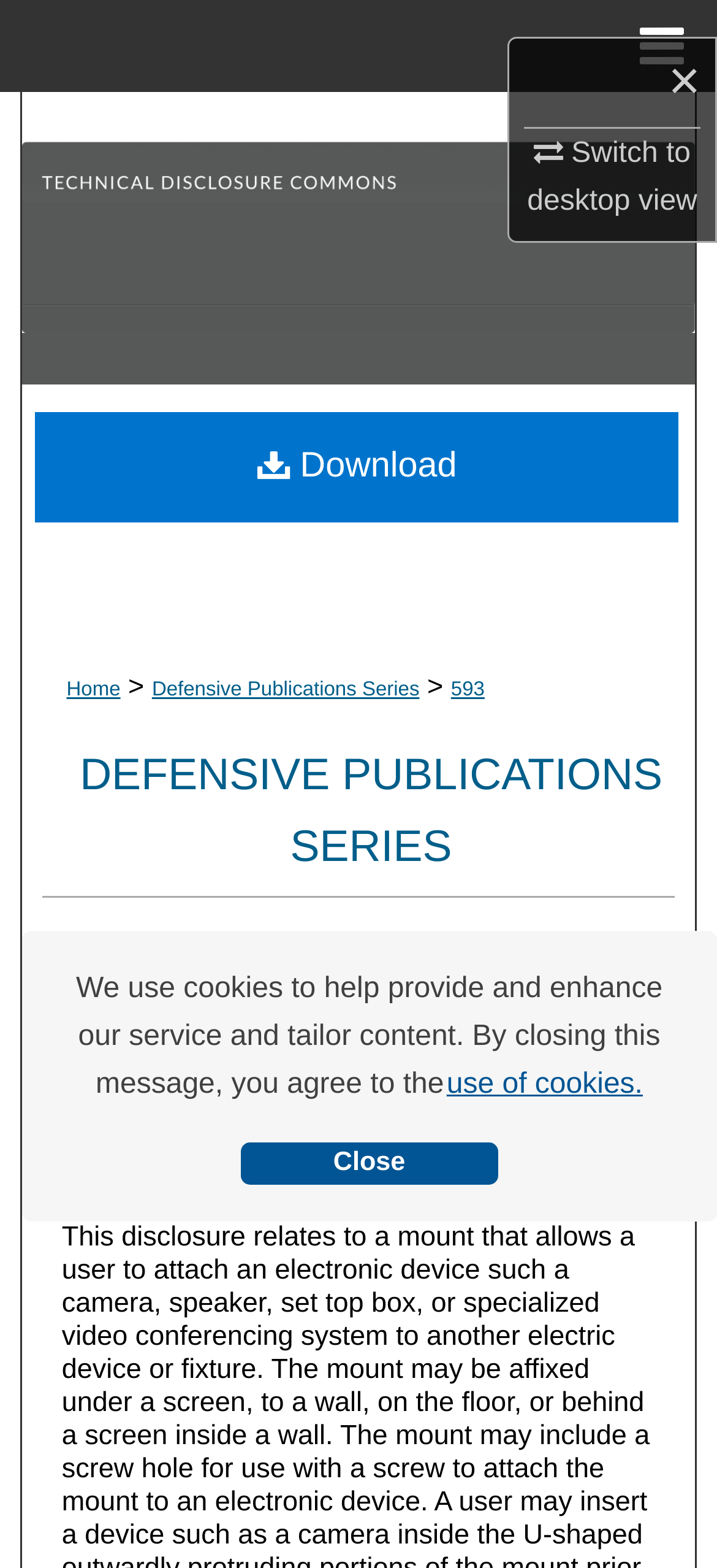What is the shape of the mount's outwardly protruding portions?
Observe the image and answer the question with a one-word or short phrase response.

U-shaped